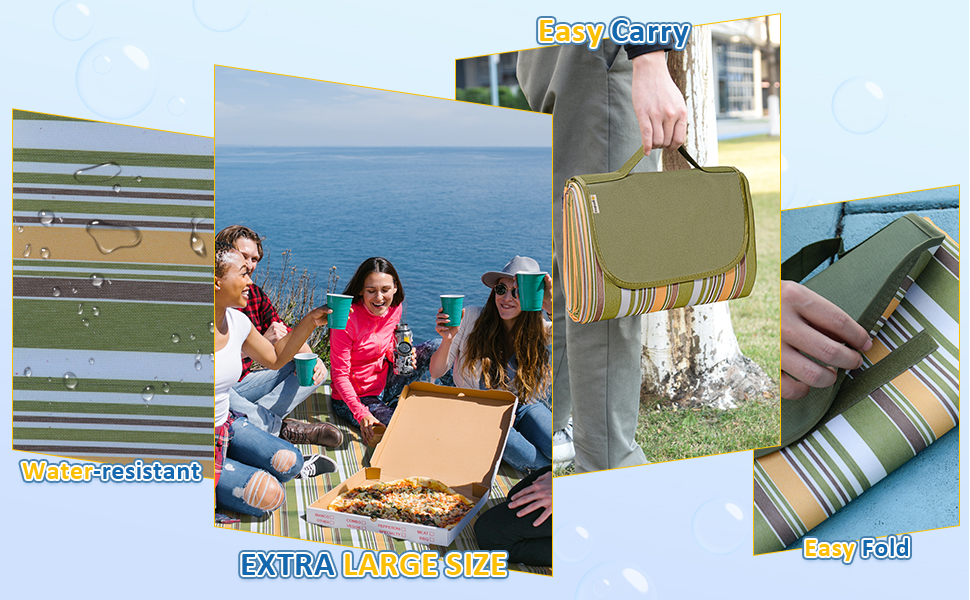Paint a vivid picture with your description of the image.

This image showcases an adult camping mat, highlighting its versatile uses for outdoor activities such as camping, picnics, and beach outings. The mat features an attractive striped design that emphasizes its water-resistant quality, making it suitable for various settings, whether it's on a grassy park or sandy beach. 

One notable aspect of this mat is its extra-large size, providing ample space for friends and family to gather comfortably. The design also incorporates an easy-carry feature, shown with a person holding the folded mat, allowing for effortless transport. Additionally, the mat folds easily for convenient storage, ensuring it's always ready for your next adventure. This product not only enhances outdoor experiences but also provides comfort and convenience, making it an essential item for summer festivals or days out in nature.